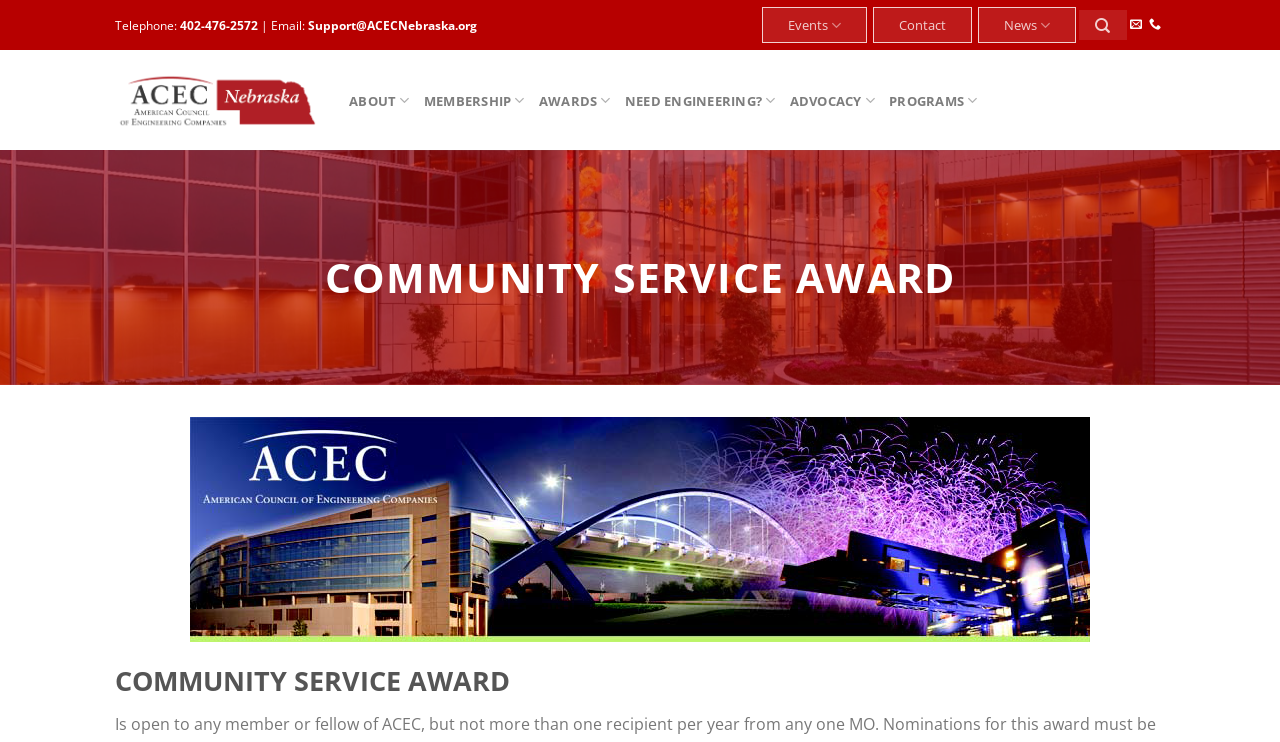Find the bounding box coordinates of the clickable region needed to perform the following instruction: "Send an email to support". The coordinates should be provided as four float numbers between 0 and 1, i.e., [left, top, right, bottom].

[0.241, 0.022, 0.373, 0.045]